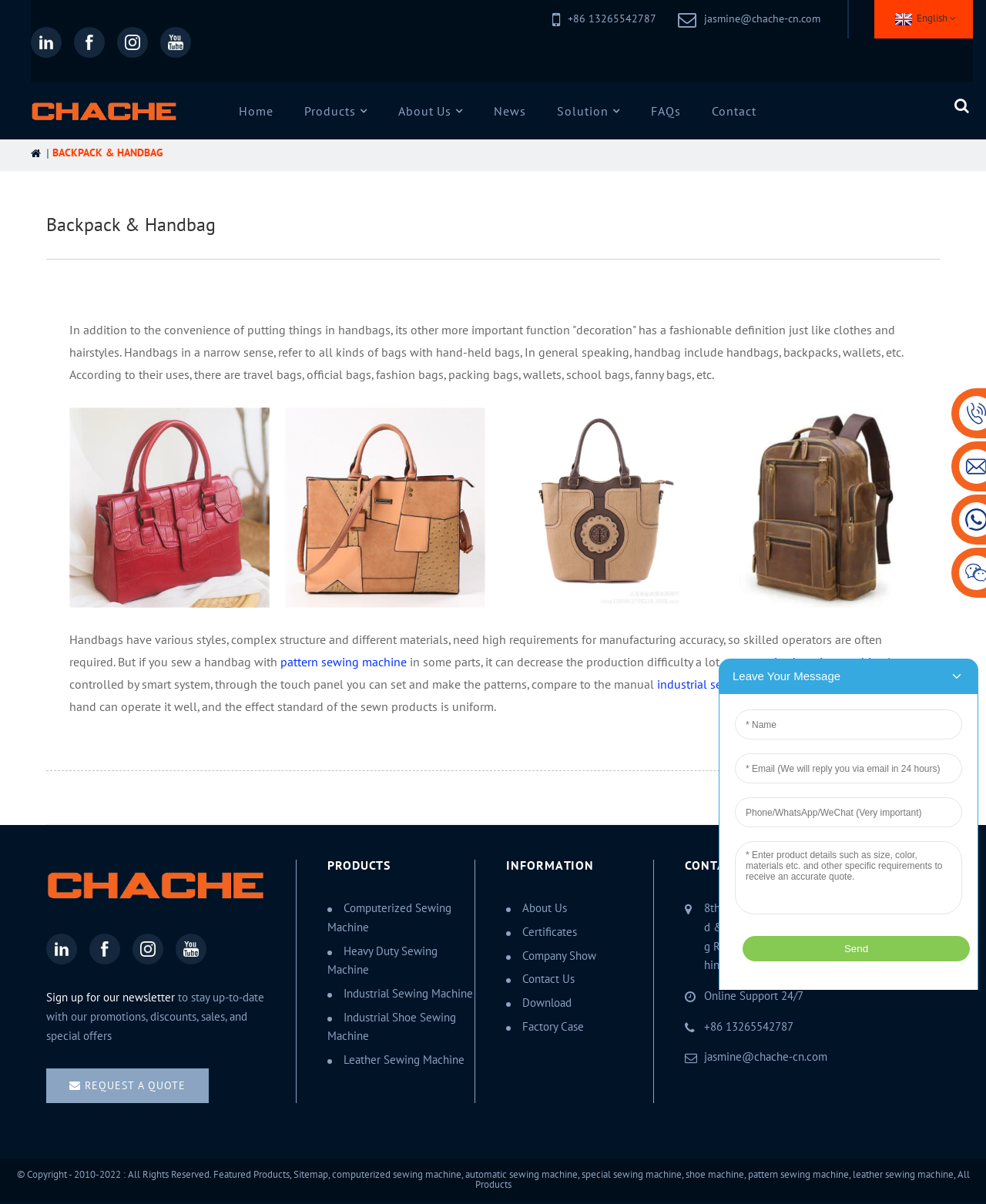Give an in-depth explanation of the webpage layout and content.

This webpage is about Backpack & Handbag products and their manufacturing technology. At the top, there are four social media links aligned horizontally, followed by a company logo and a navigation menu with links to Home, Products, About Us, News, Solution, FAQs, and Contact.

Below the navigation menu, there is a heading "Backpack & Handbag" and a paragraph of text that explains the concept of handbags, their various styles, and the importance of manufacturing accuracy. The text is accompanied by four images of handbags.

Further down, there are links to different types of sewing machines, including pattern sewing machine, computerized sewing machine, and industrial sewing machine. These links are followed by a separator line and a section with a company logo, social media links, and a newsletter sign-up form.

On the right side of the page, there are three columns of links. The first column is labeled "PRODUCTS" and lists different types of sewing machines. The second column is labeled "INFORMATION" and lists links to About Us, Certificates, Company Show, Contact Us, Download, and Factory Case. The third column is labeled "CONTACT US" and provides the company's address, online support information, phone number, and email.

At the bottom of the page, there is a copyright notice, a link to Featured Products, a link to Sitemap, and several links to different types of sewing machines.